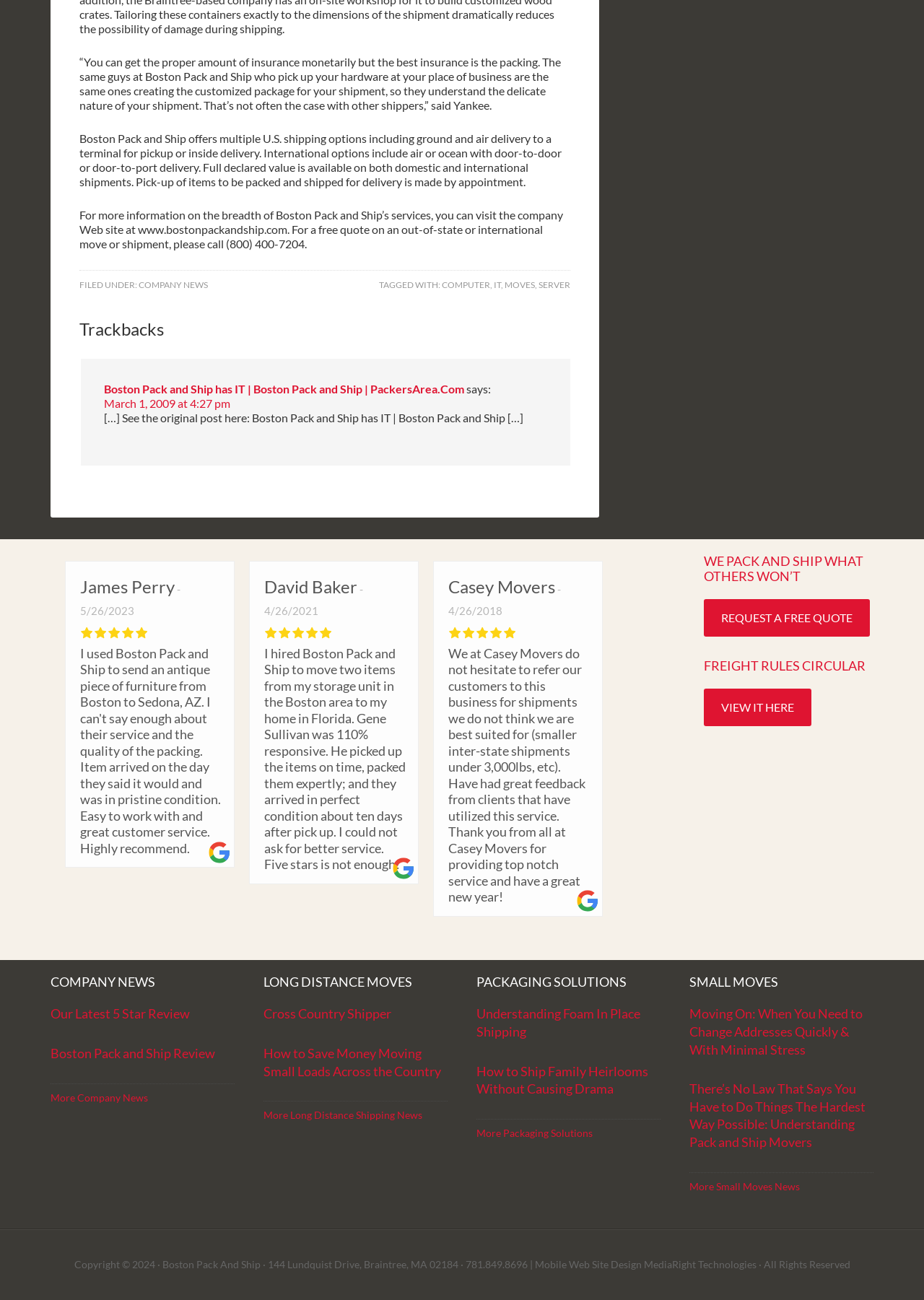Please specify the bounding box coordinates of the area that should be clicked to accomplish the following instruction: "view it here". The coordinates should consist of four float numbers between 0 and 1, i.e., [left, top, right, bottom].

[0.762, 0.529, 0.878, 0.558]